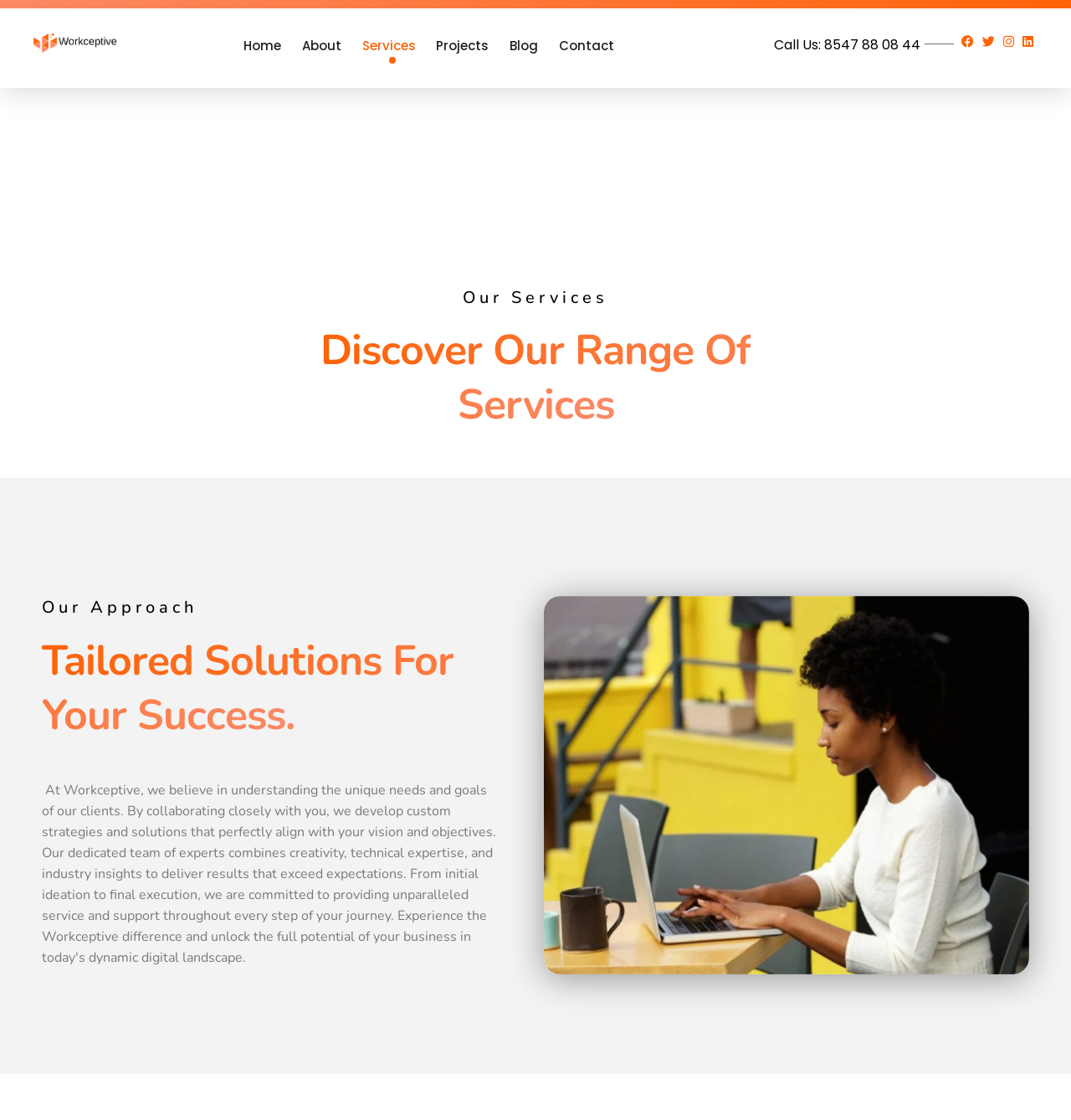Please provide a comprehensive response to the question based on the details in the image: What is the company name?

The company name is Workceptive, which is mentioned in the heading 'Workceptive' and also in the link 'Workceptive'.